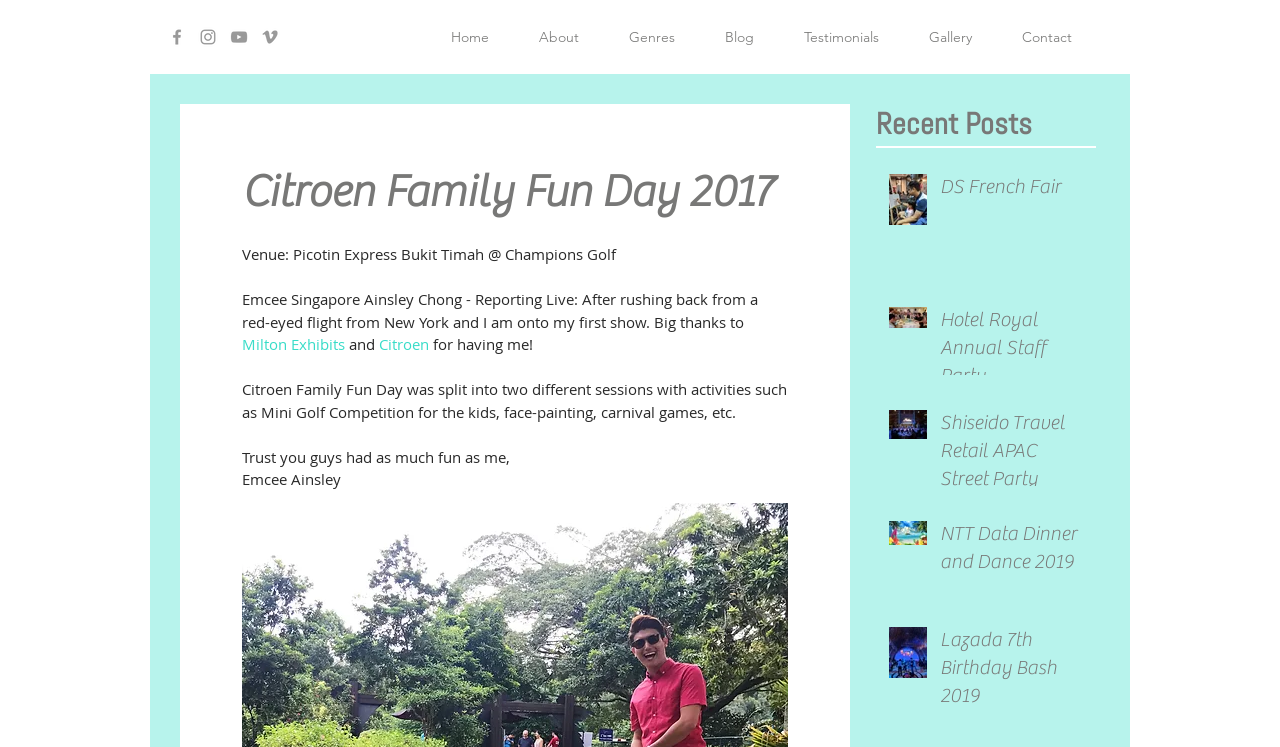Please identify the coordinates of the bounding box for the clickable region that will accomplish this instruction: "Read the blog".

[0.547, 0.016, 0.609, 0.083]